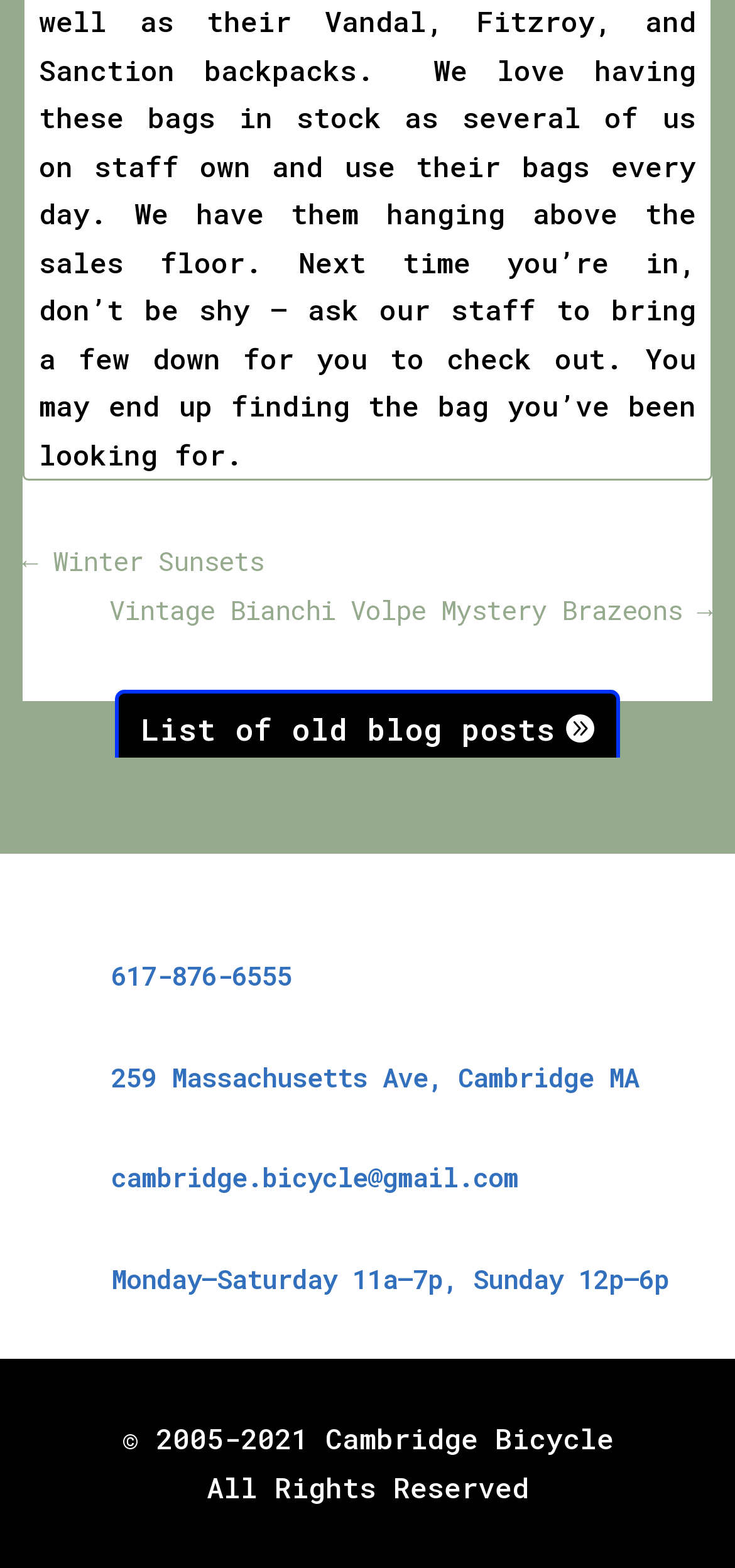What is the email address of Cambridge Bicycle? Look at the image and give a one-word or short phrase answer.

cambridge.bicycle@gmail.com